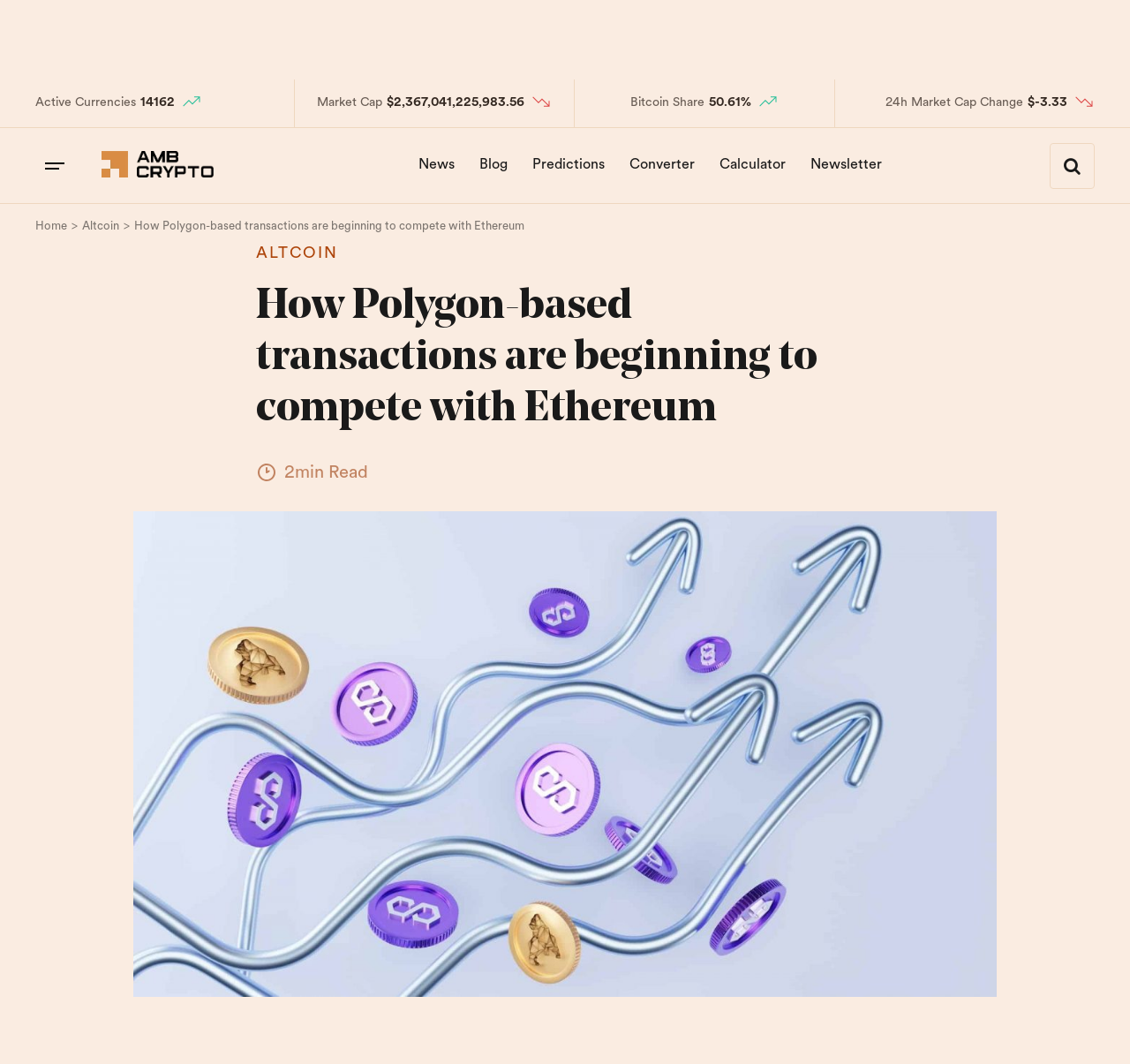Can you specify the bounding box coordinates for the region that should be clicked to fulfill this instruction: "Go to the News page".

[0.361, 0.134, 0.412, 0.177]